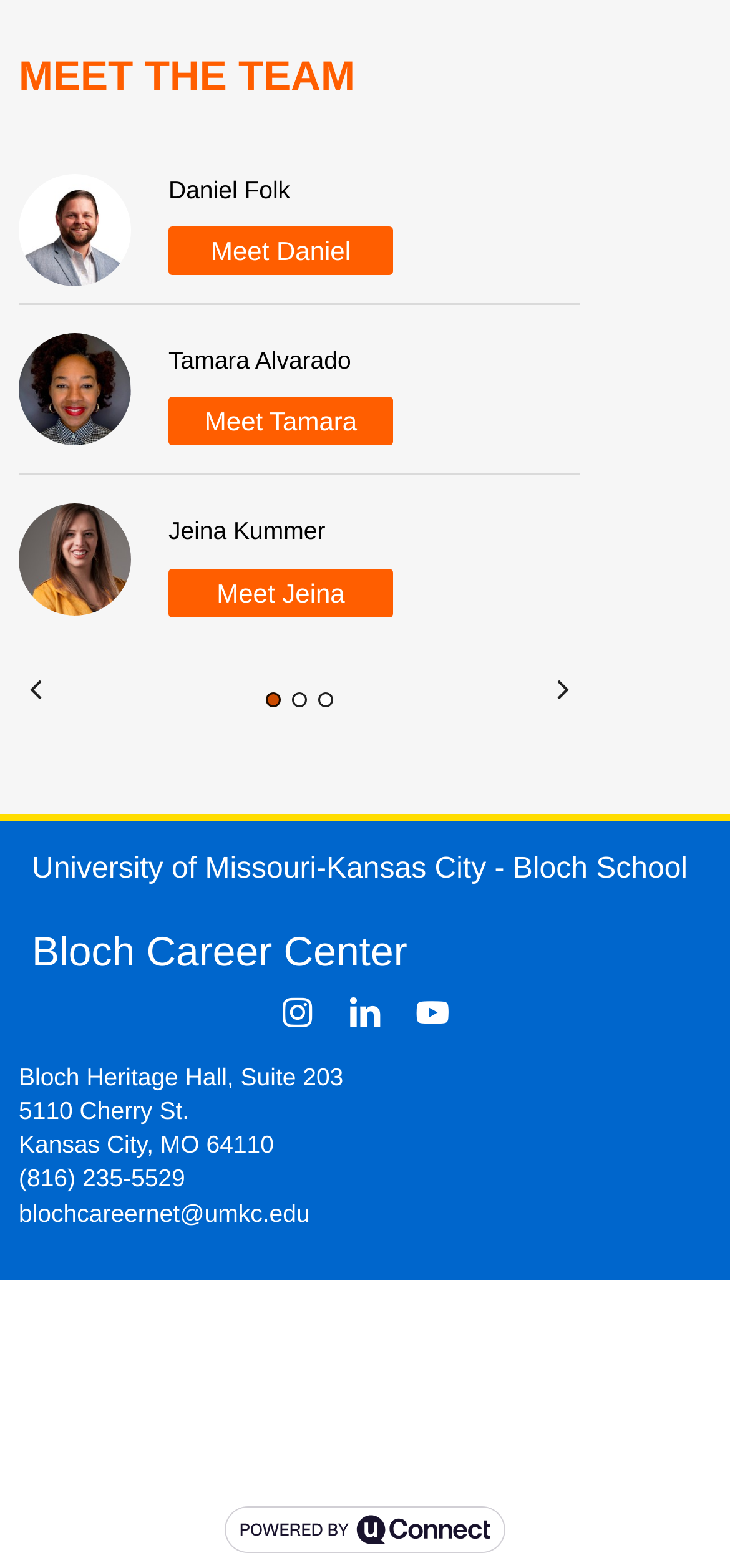Specify the bounding box coordinates of the area to click in order to follow the given instruction: "Go to Meet the Team Page 2."

[0.4, 0.441, 0.421, 0.451]